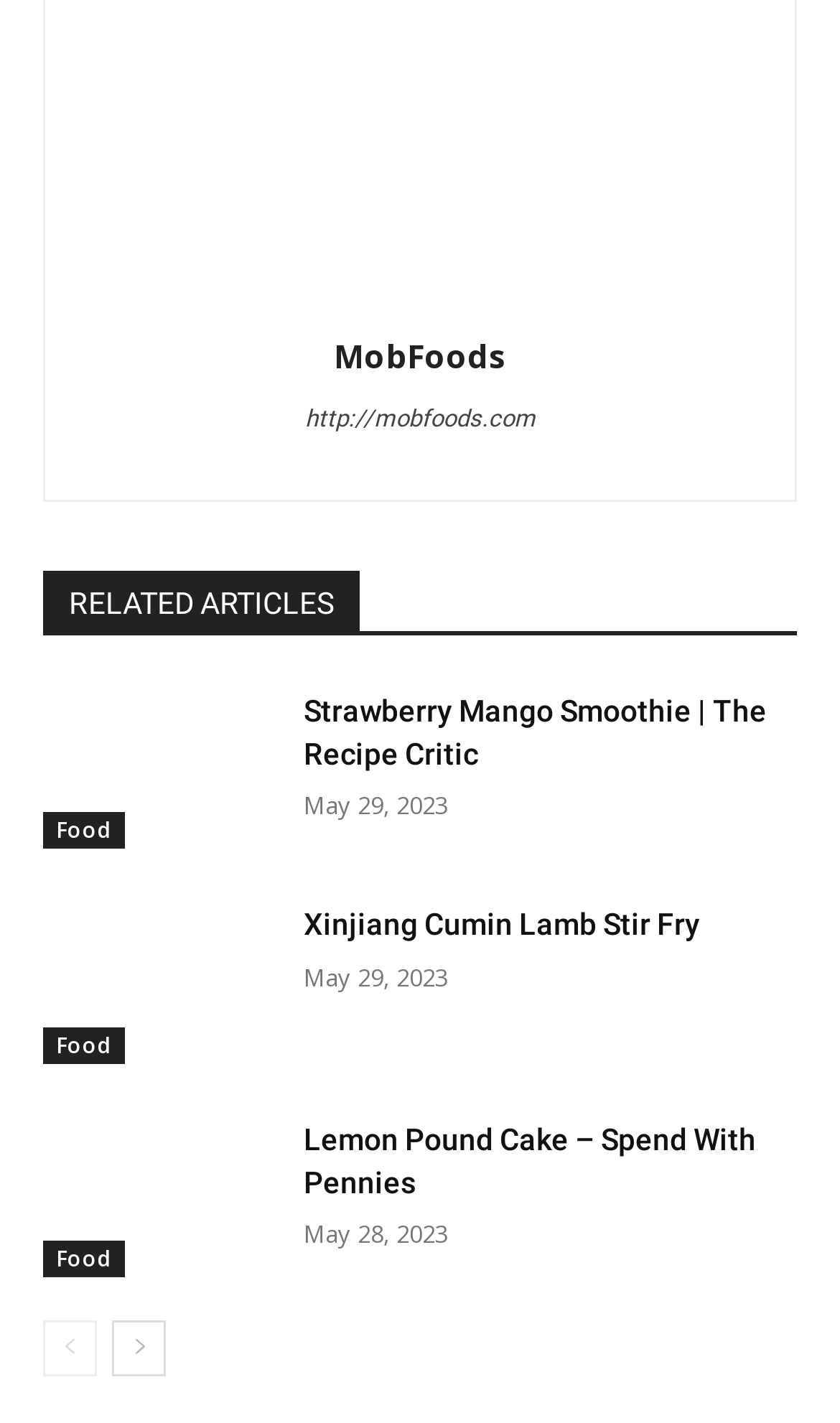Refer to the screenshot and give an in-depth answer to this question: What is the title of the first article?

I found the first link with a heading element, and the text of the heading element is 'Strawberry Mango Smoothie | The Recipe Critic', so the title of the first article is 'Strawberry Mango Smoothie'.